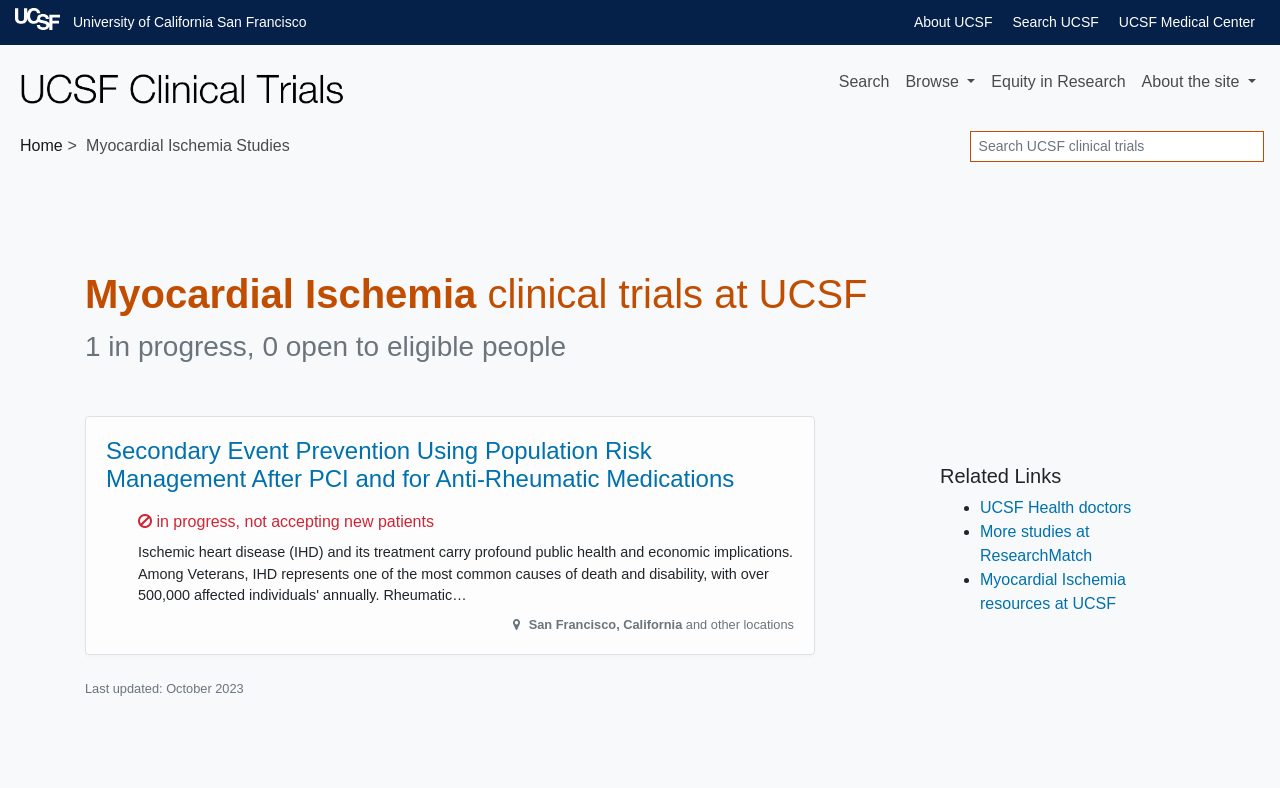Generate the text content of the main headline of the webpage.

Myocardial Ischemia clinical trials at UCSF